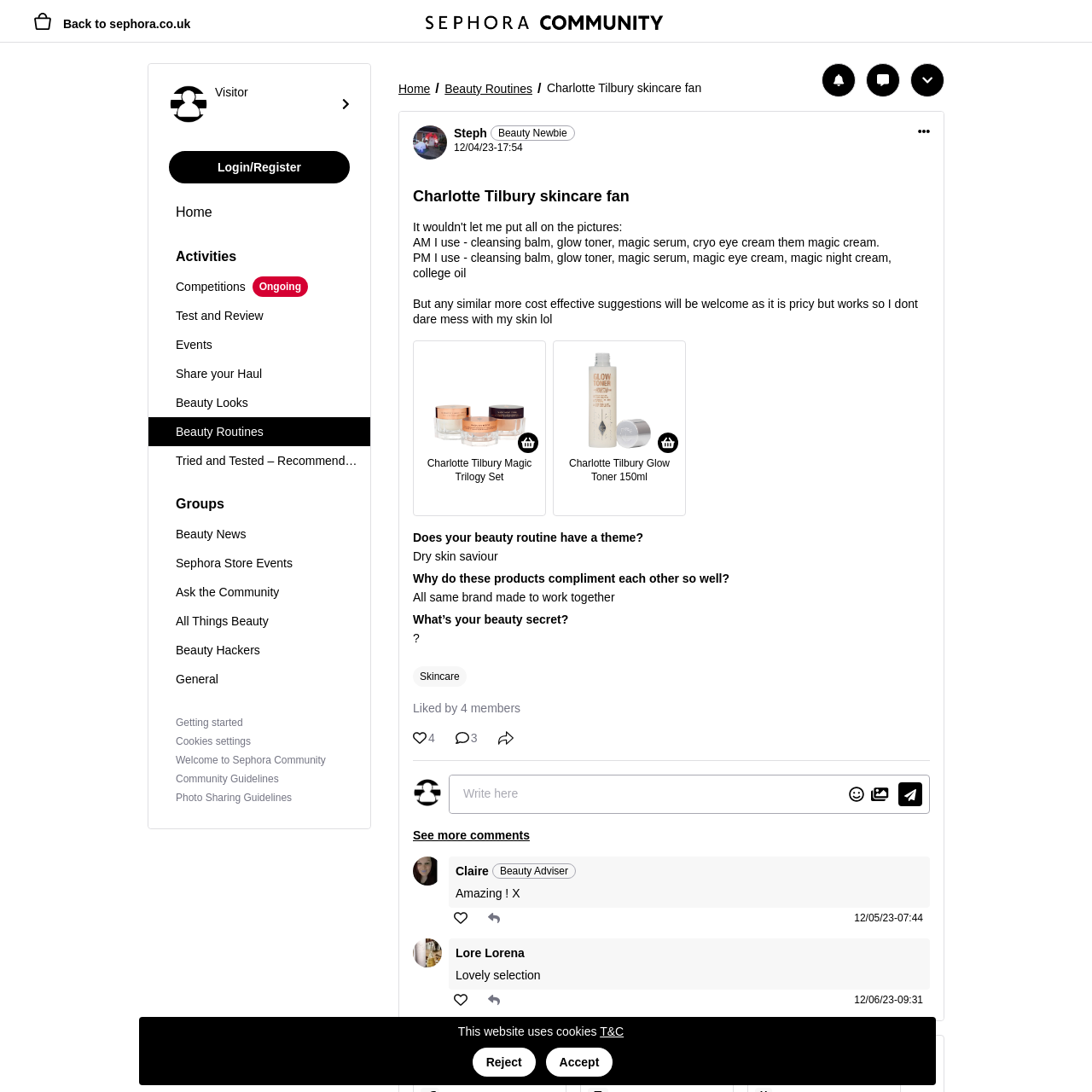What is the username of the person who started the discussion?
Using the image as a reference, answer the question in detail.

I found the username 'Steph' by looking at the text element with the content 'Steph' which is located below the image and above the text 'Beauty Newbie'. This suggests that 'Steph' is the username of the person who started the discussion.